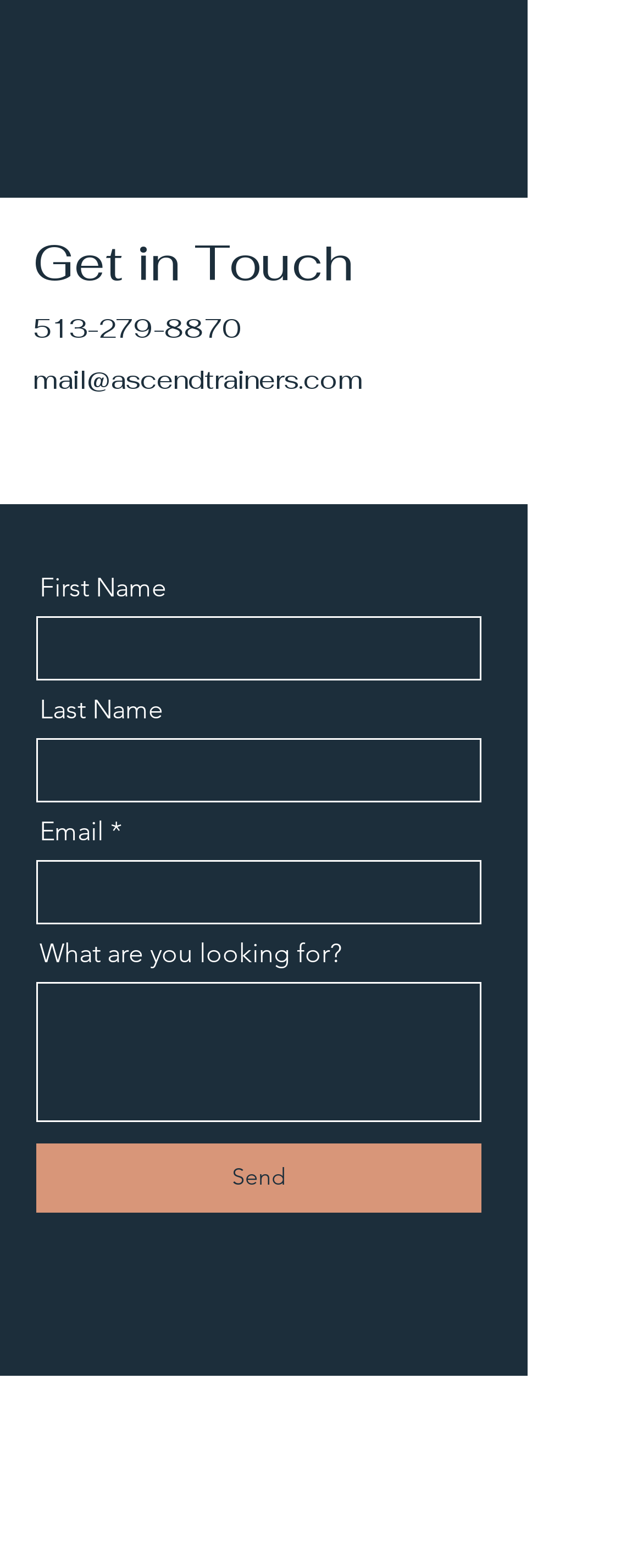What is the purpose of the 'Send' button?
Could you answer the question in a detailed manner, providing as much information as possible?

I inferred the purpose of the 'Send' button by looking at its location below the textboxes and the 'What are you looking for?' question, which suggests that it is used to send a message or inquiry.